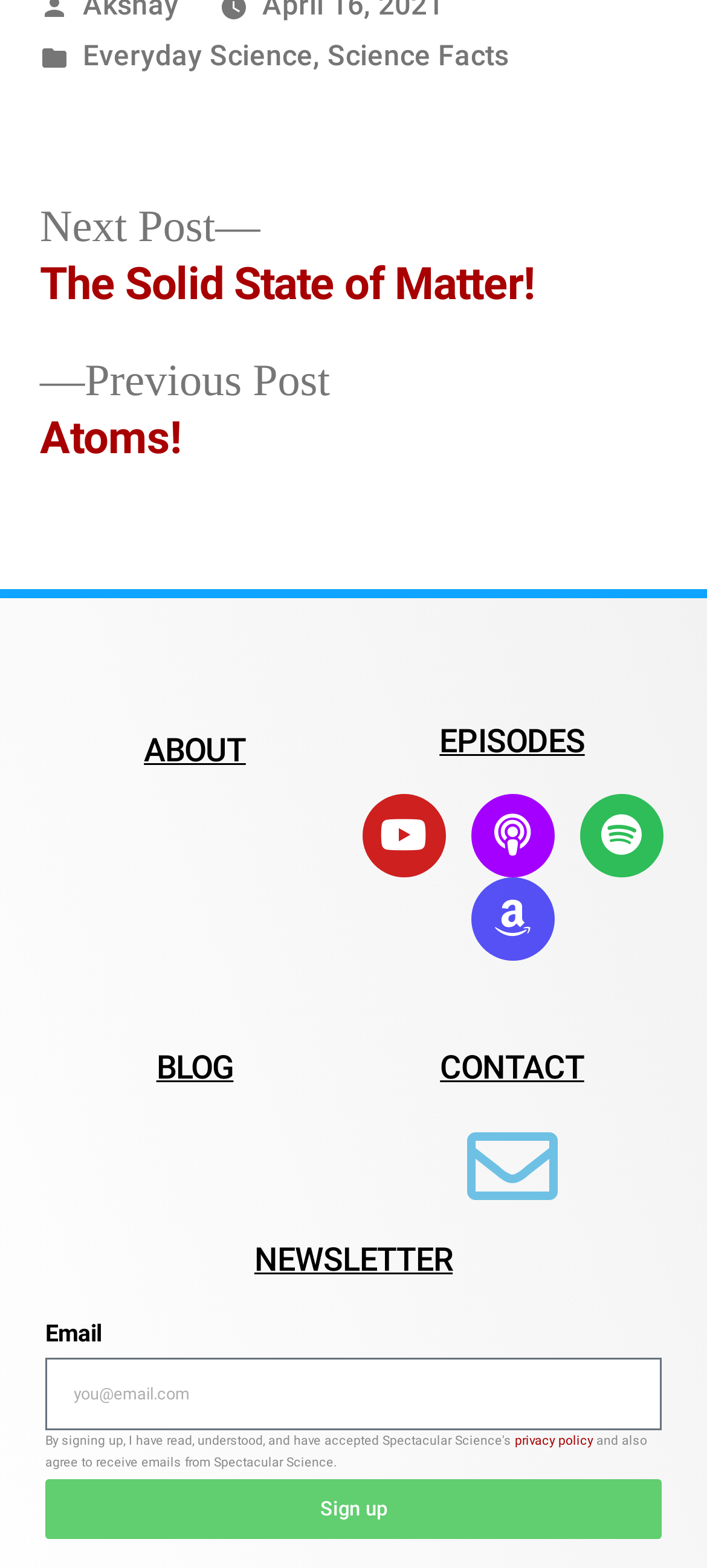How many navigation links are available?
Provide a fully detailed and comprehensive answer to the question.

There are six navigation links available on the webpage, which are ABOUT, EPISODES, BLOG, CONTACT, NEWSLETTER, and Posts, each leading to a different section or page.